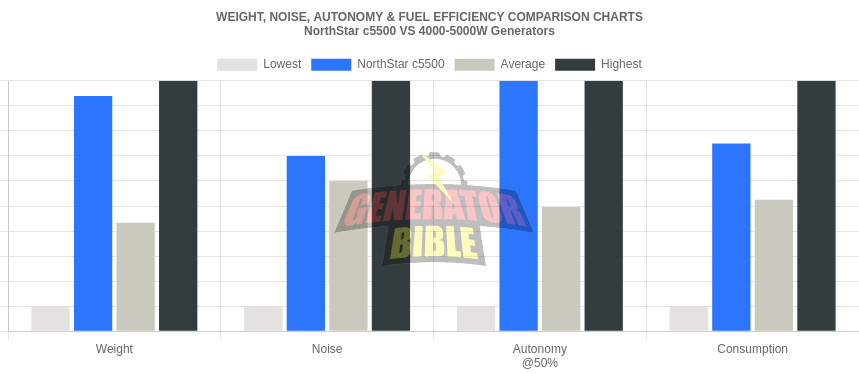What is the strength of NorthStar C5500 in autonomy?
Provide a concise answer using a single word or phrase based on the image.

Superior performance